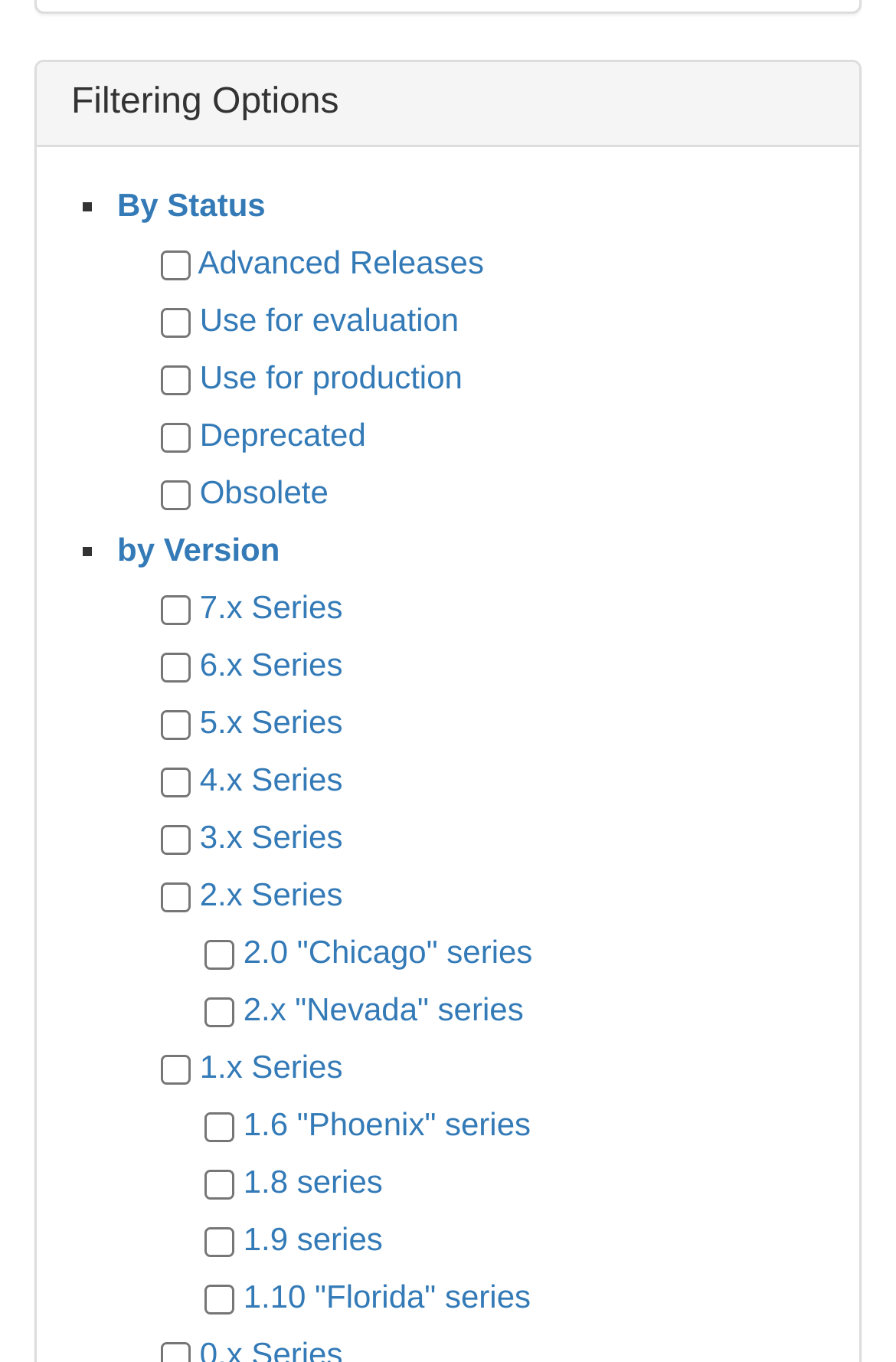Pinpoint the bounding box coordinates of the area that must be clicked to complete this instruction: "Choose 7.x Series".

[0.179, 0.436, 0.213, 0.458]